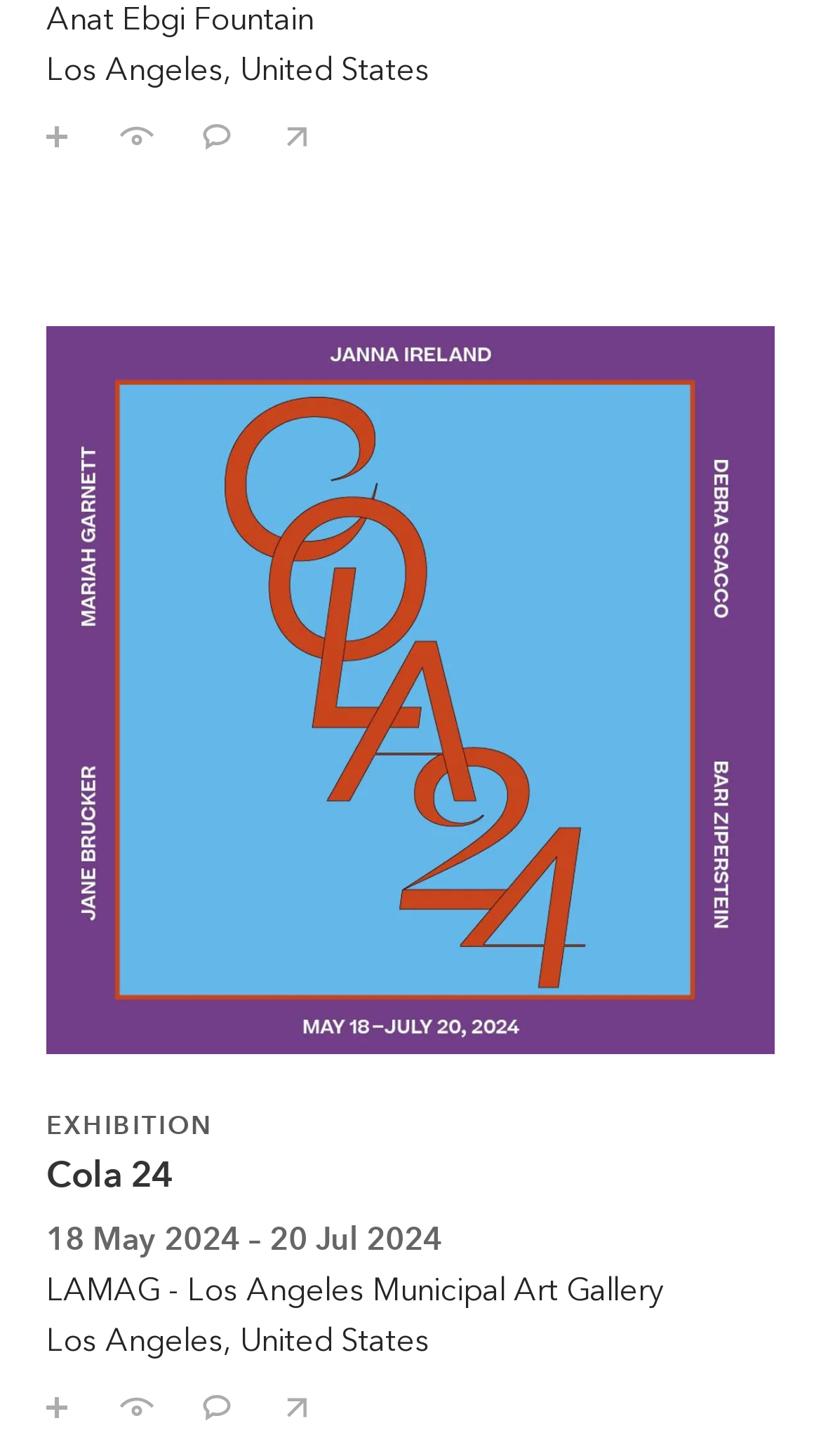What is the location of the exhibition?
Please elaborate on the answer to the question with detailed information.

I found the answer by looking at the link element with the text 'Cola 24 EXHIBITION Cola 24 18 May 2024 – 20 Jul 2024 LAMAG - Los Angeles Municipal Art Gallery Los Angeles, United States'.